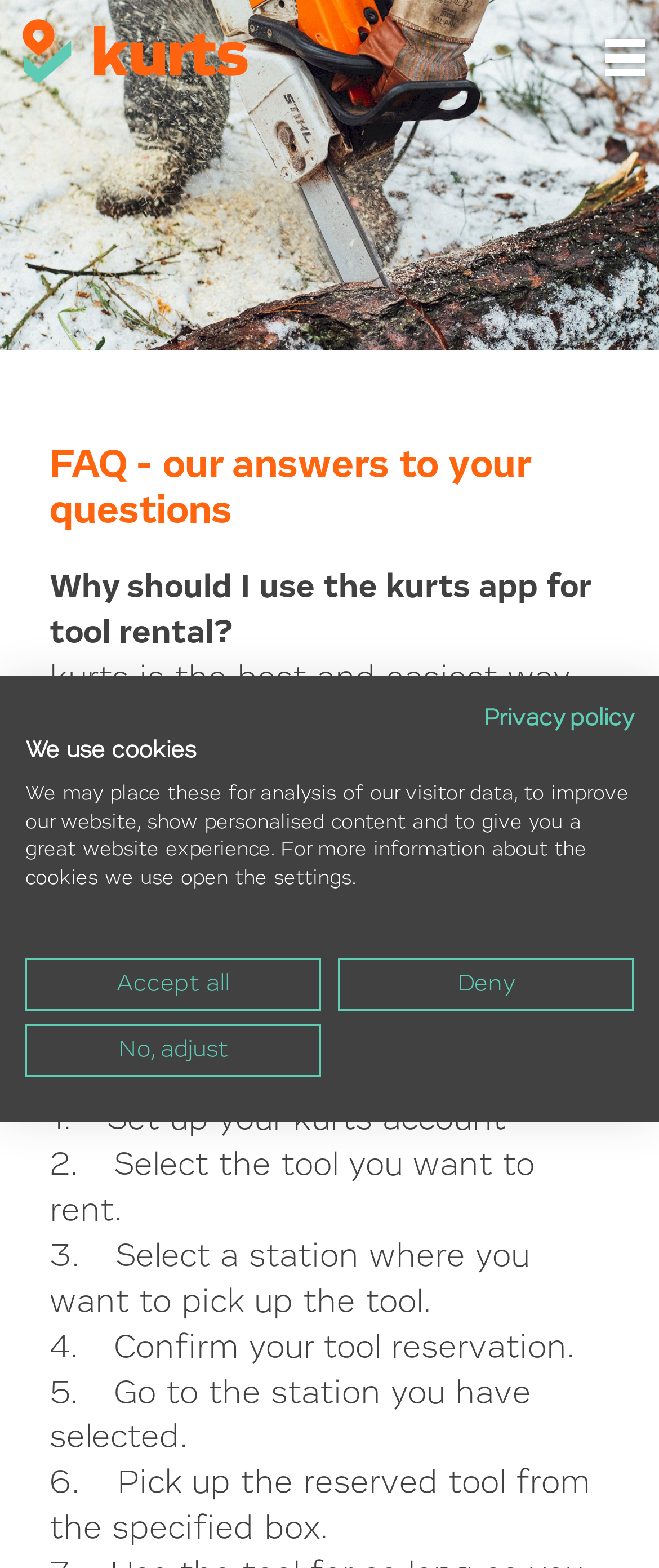What is the purpose of the kurts app?
Answer the question with as much detail as you can, using the image as a reference.

Based on the webpage content, the kurts app is designed for tool rental, allowing users to rent professional tools easily with their smartphones.